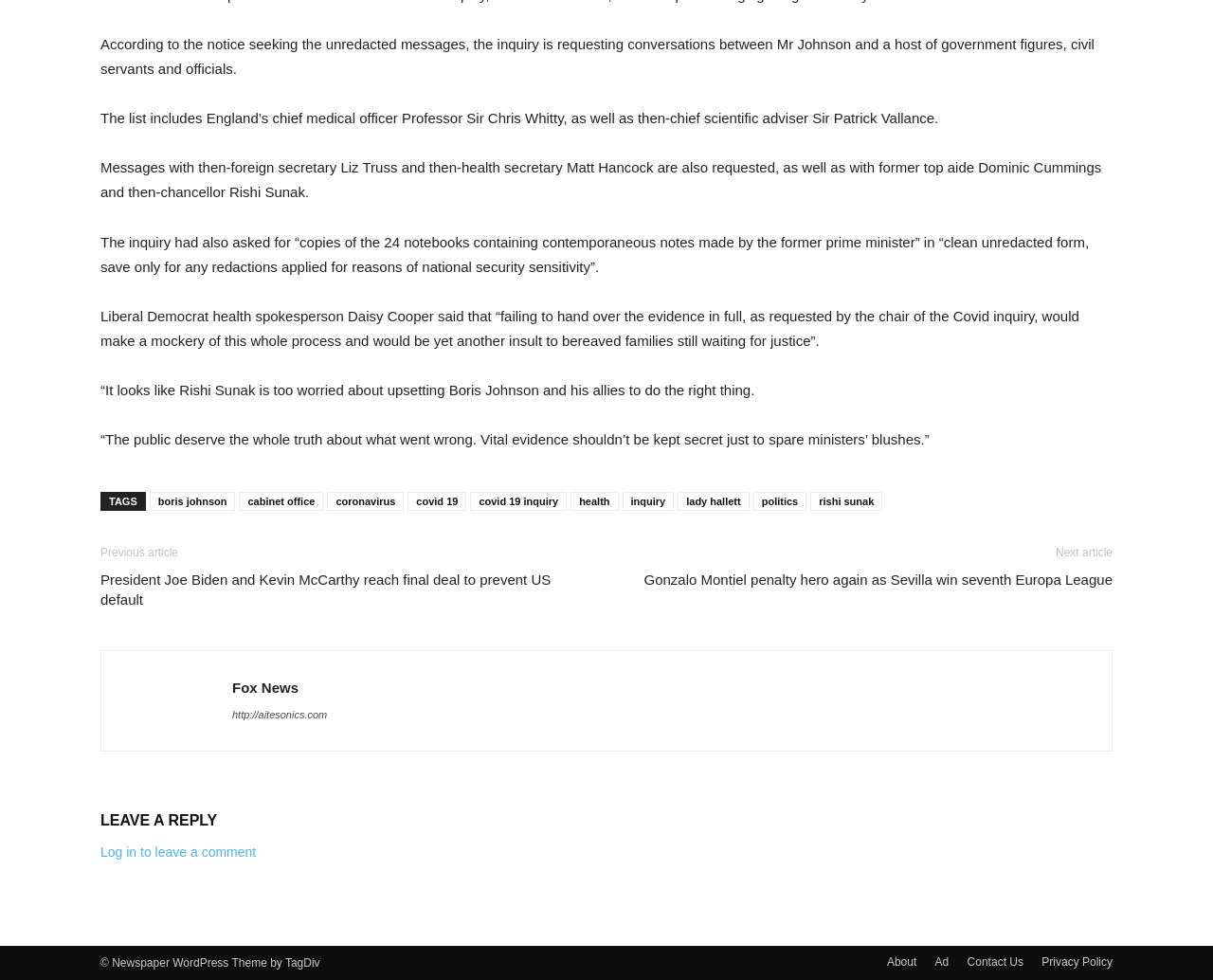Determine the bounding box coordinates of the clickable region to execute the instruction: "Leave a reply to the article". The coordinates should be four float numbers between 0 and 1, denoted as [left, top, right, bottom].

[0.083, 0.823, 0.917, 0.853]